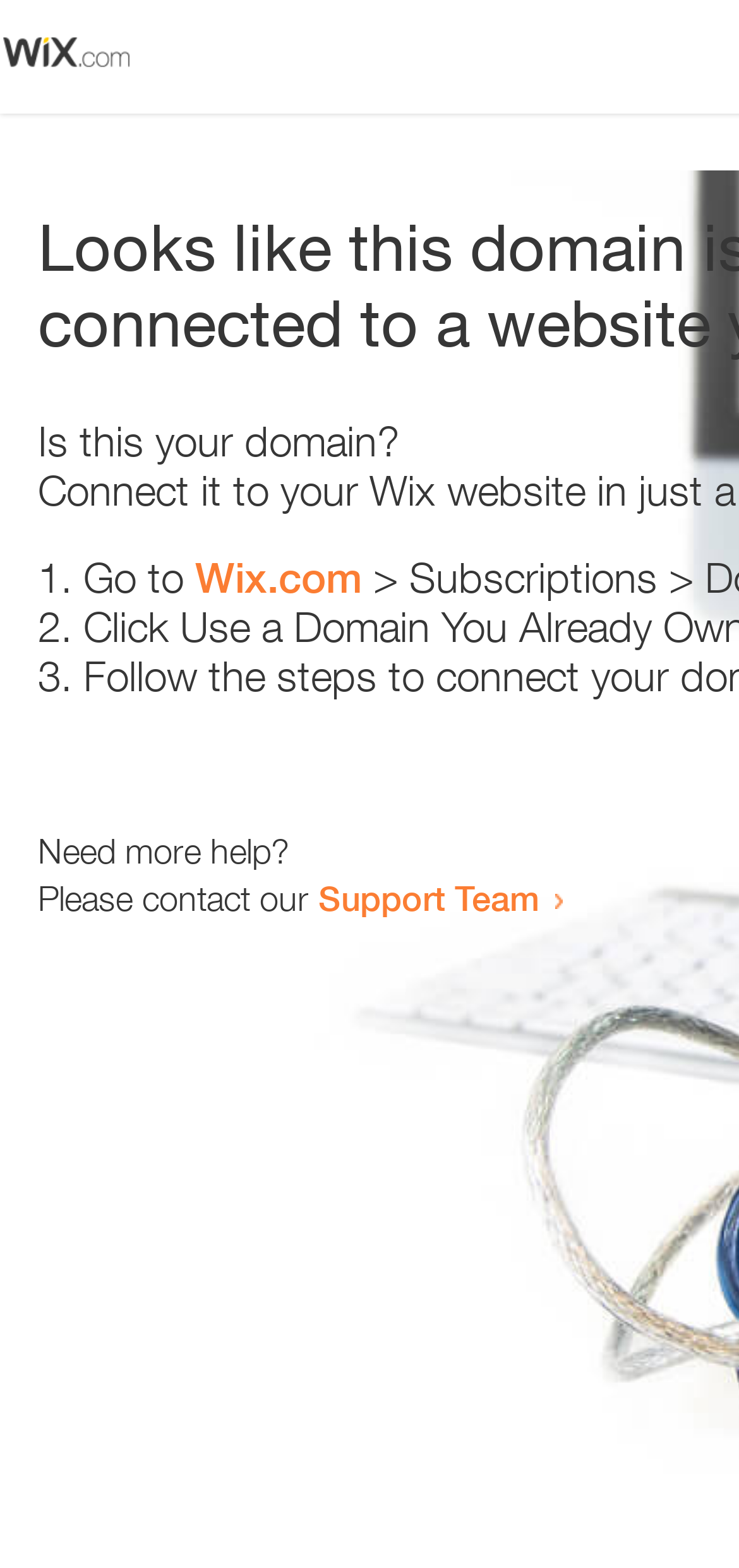Answer this question in one word or a short phrase: What is the purpose of the link 'Wix.com'?

To go to Wix.com